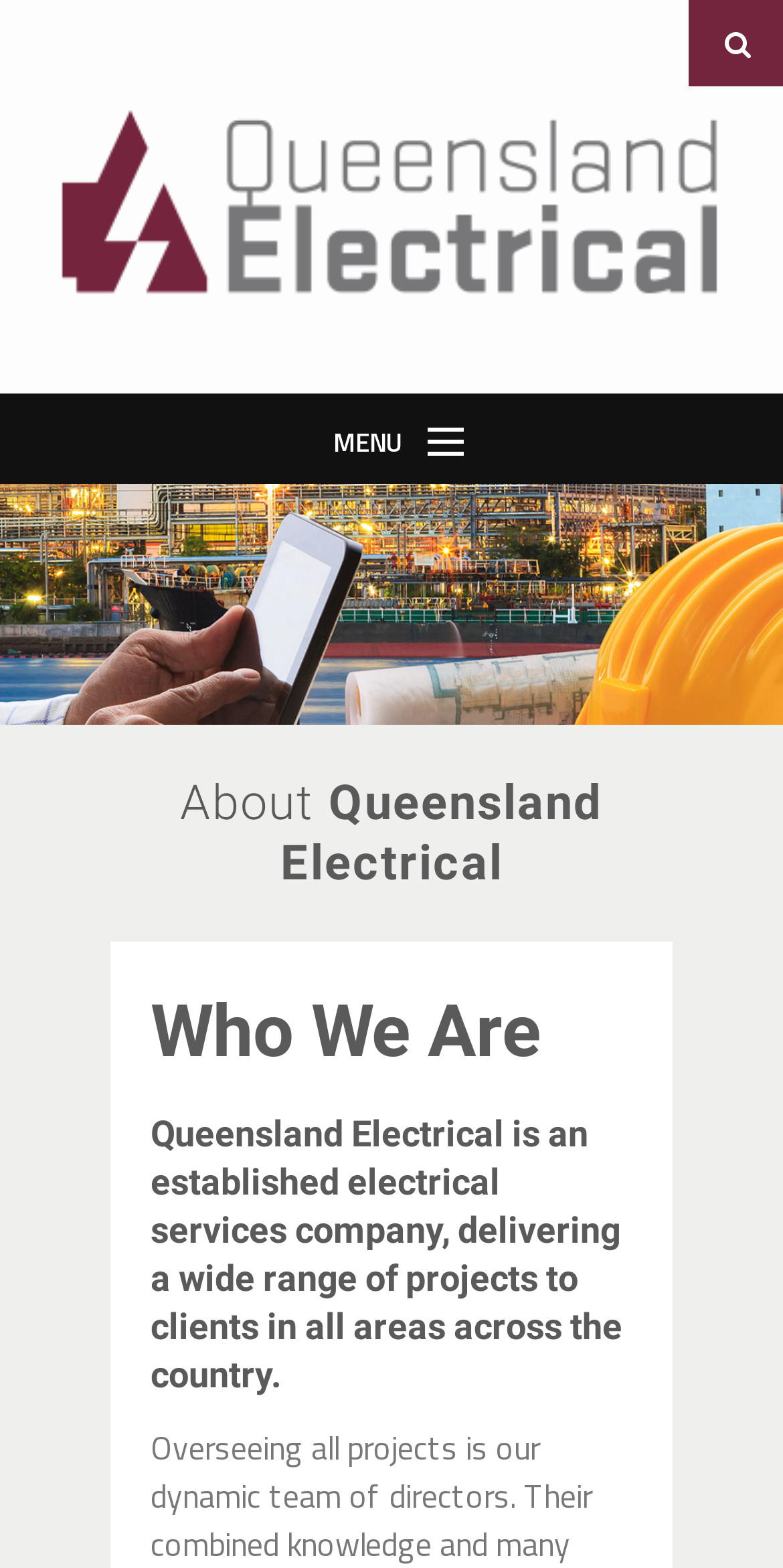Using the information from the screenshot, answer the following question thoroughly:
What is the main topic of the webpage?

The main topic of the webpage is about the company, Queensland Electrical, as indicated by the heading 'About Queensland Electrical' and the subsequent text that describes the company's services and projects.